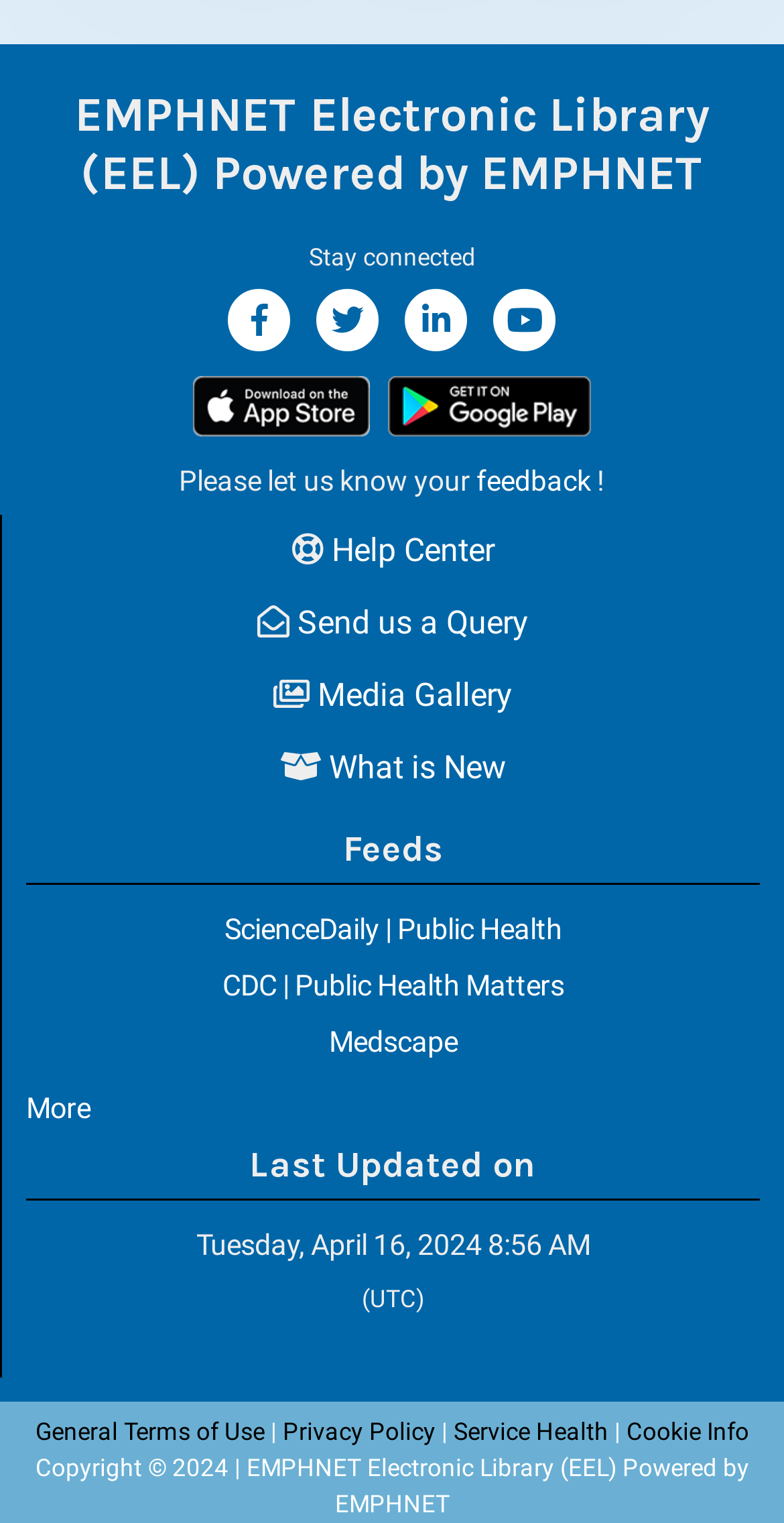Please locate the bounding box coordinates of the region I need to click to follow this instruction: "Provide Feedback and complaints".

None